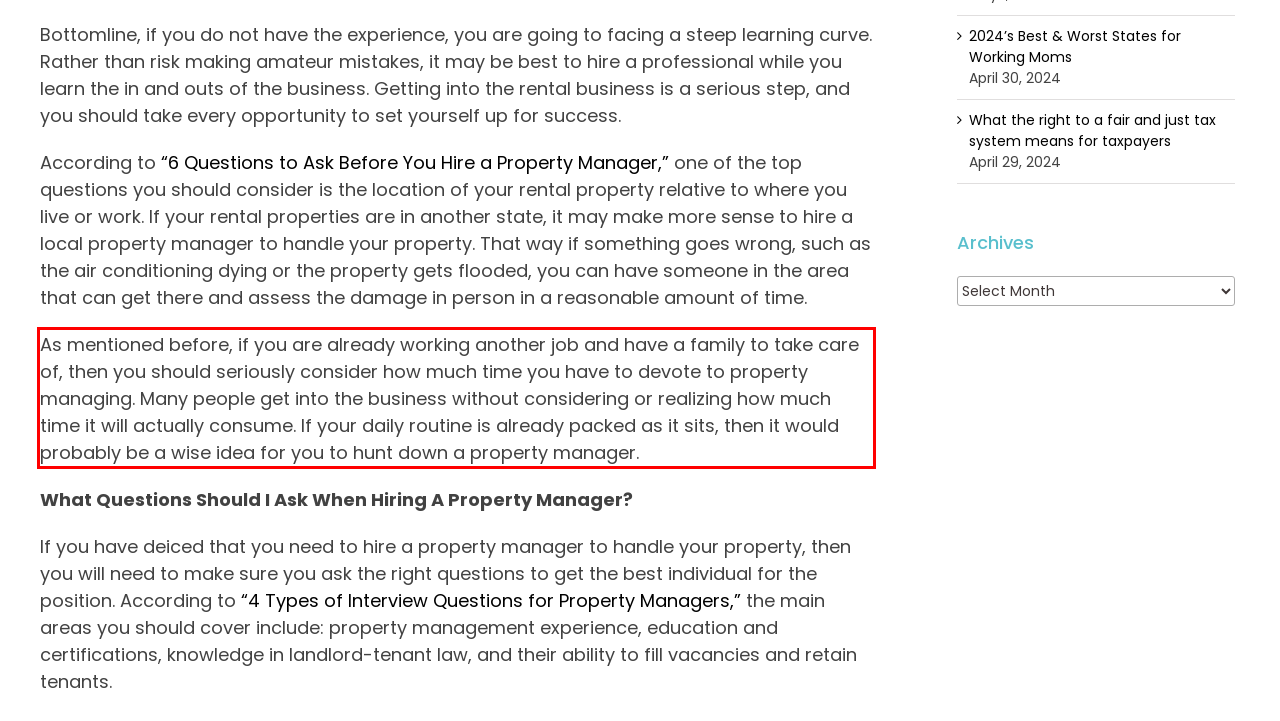Examine the screenshot of the webpage, locate the red bounding box, and generate the text contained within it.

As mentioned before, if you are already working another job and have a family to take care of, then you should seriously consider how much time you have to devote to property managing. Many people get into the business without considering or realizing how much time it will actually consume. If your daily routine is already packed as it sits, then it would probably be a wise idea for you to hunt down a property manager.